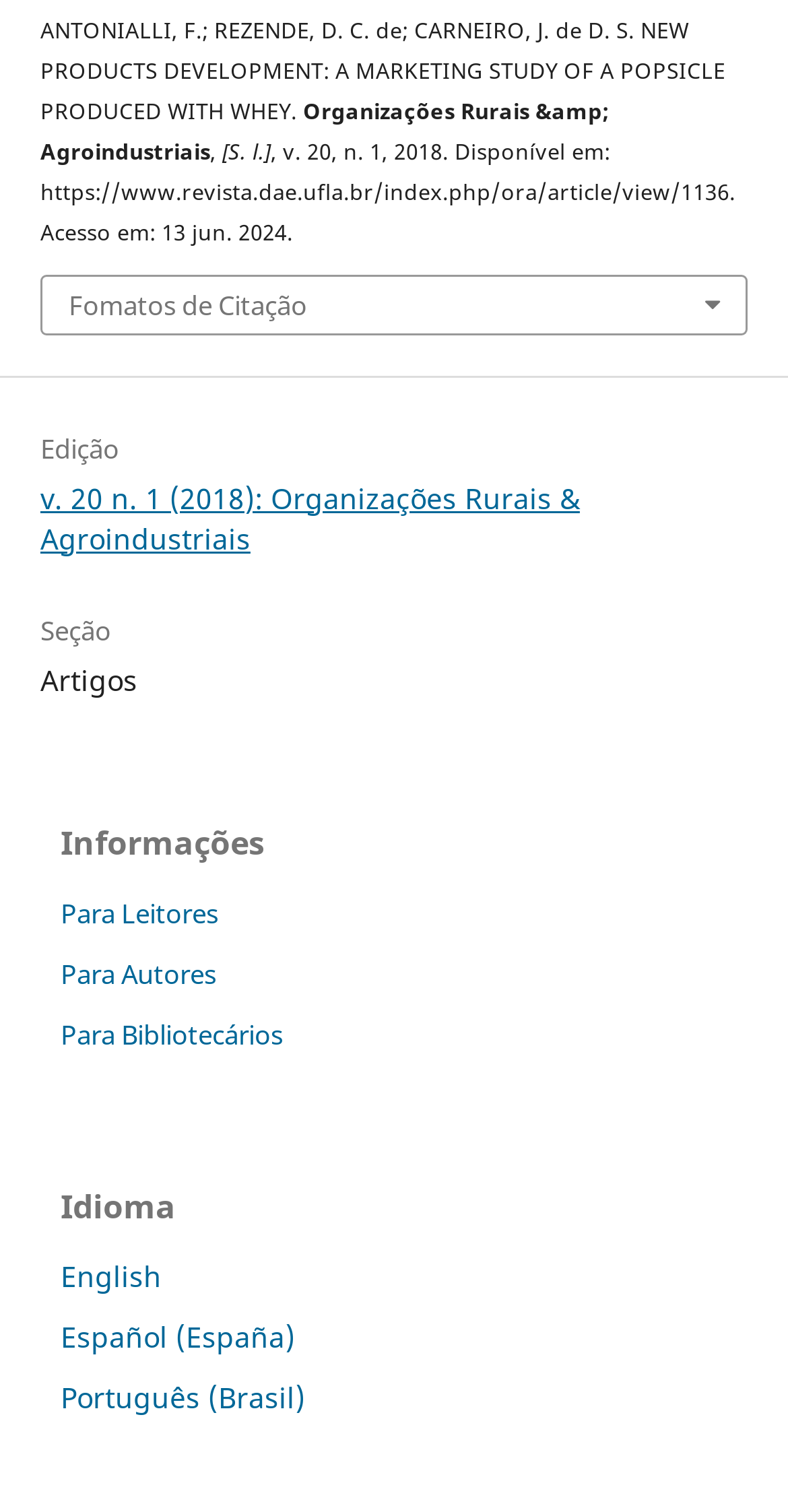Please identify the coordinates of the bounding box that should be clicked to fulfill this instruction: "Go to reader information".

[0.077, 0.591, 0.277, 0.616]